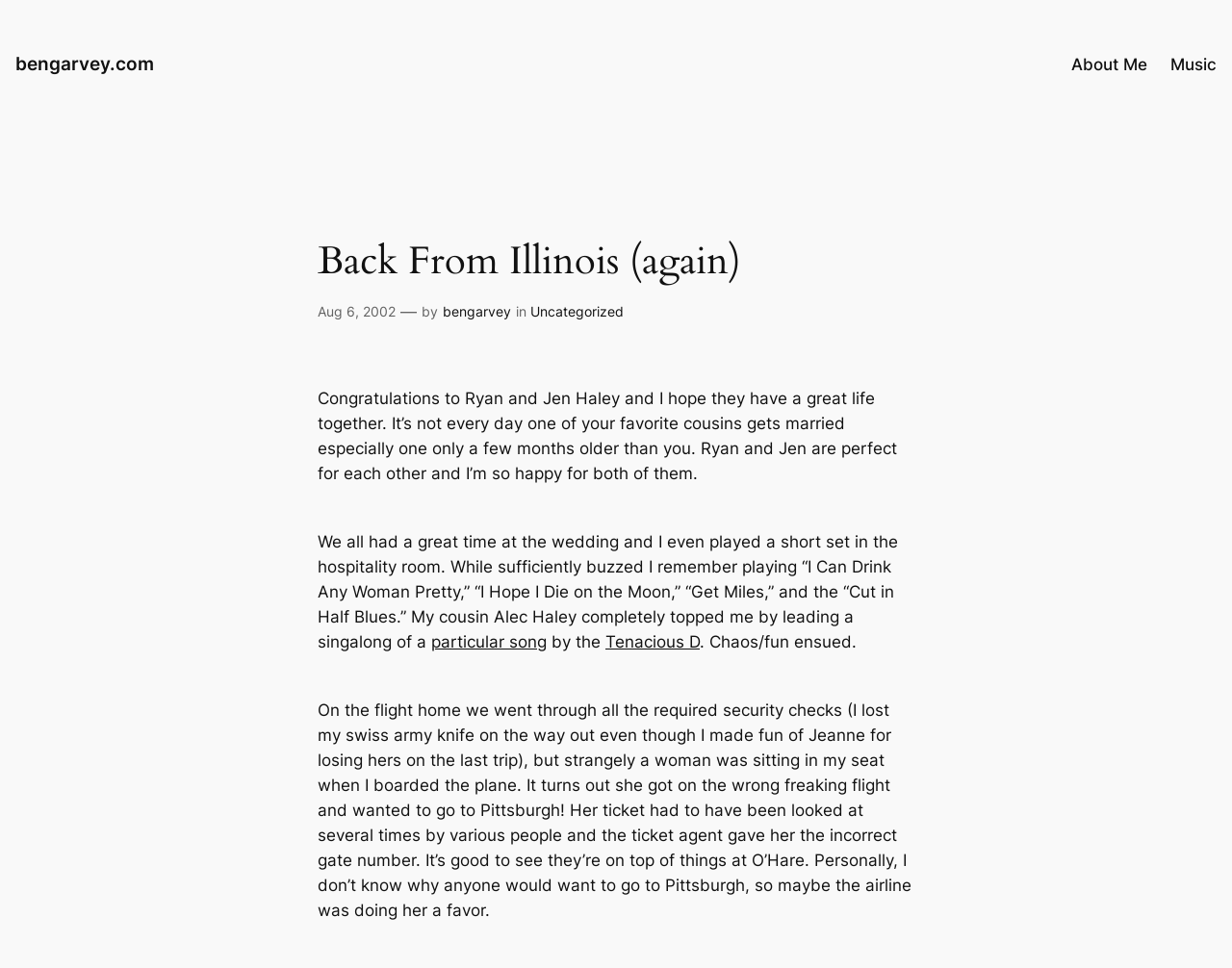Explain the features and main sections of the webpage comprehensively.

The webpage is a personal blog post titled "Back From Illinois (again)" on bengarvey.com. At the top left, there is a link to the website's homepage. On the top right, there is a navigation menu labeled "Pages" with links to "About Me" and "Music". 

Below the navigation menu, there is a heading with the title of the blog post, followed by a timestamp indicating the post was published on August 6, 2002. The author's name, "bengarvey", is mentioned alongside the category "Uncategorized". 

The main content of the blog post is a personal anecdote about attending a cousin's wedding in Illinois. The text describes the author's experience at the wedding, including playing a short set of music and a sing-along led by another cousin. There are also links to a specific song and the band Tenacious D mentioned in the text. 

Further down, the author shares a humorous story about a woman who accidentally boarded the wrong flight on the way back home, intending to go to Pittsburgh instead. The text is written in a casual and conversational tone, with a touch of humor.